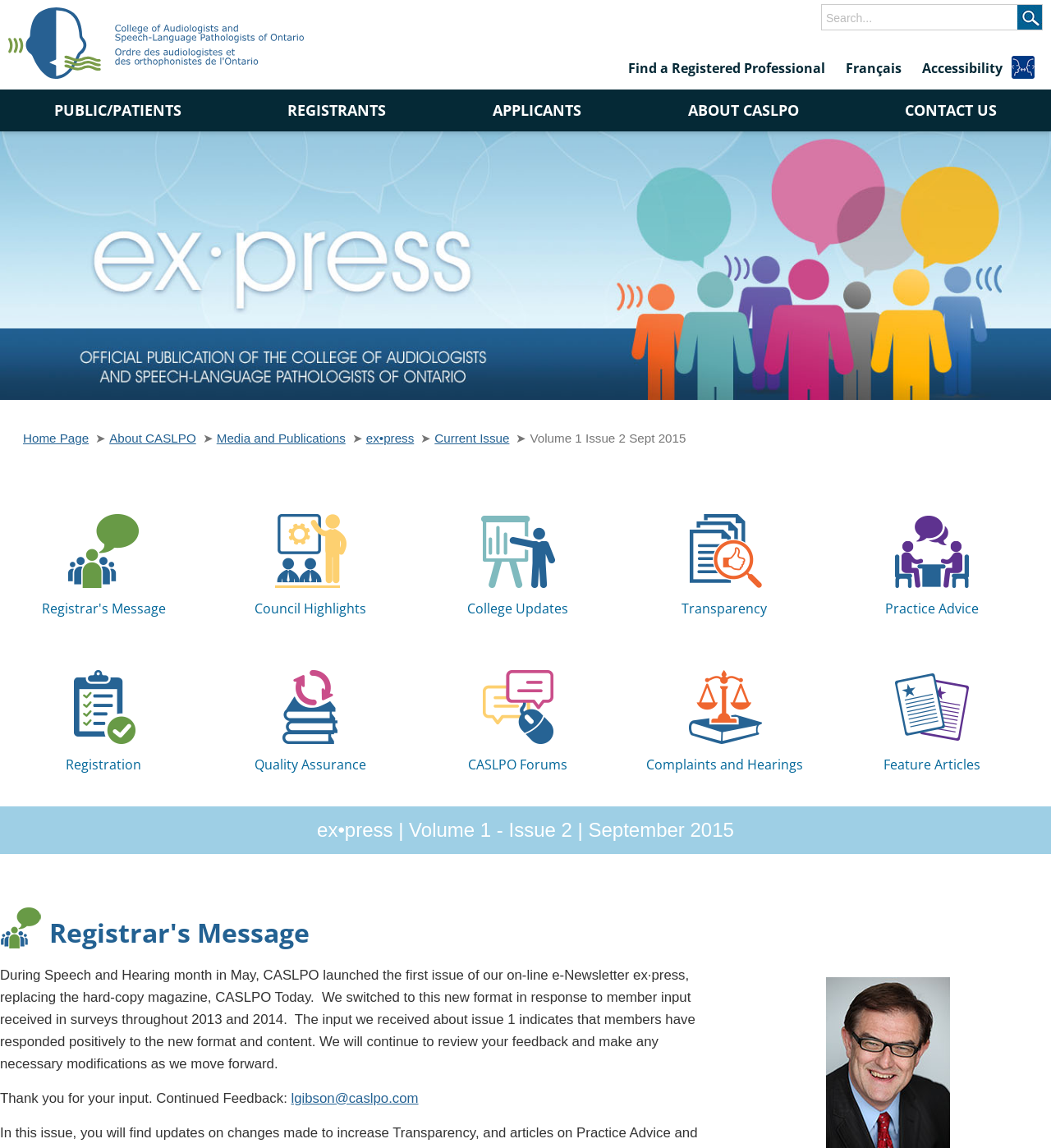What is the topic of the 'Registrar's Message' section?
Please provide an in-depth and detailed response to the question.

The 'Registrar's Message' section is a heading that appears twice on the webpage, suggesting that it is an important section. The content of this section is a message from the registrar, which may include updates, announcements, or other information relevant to the college.